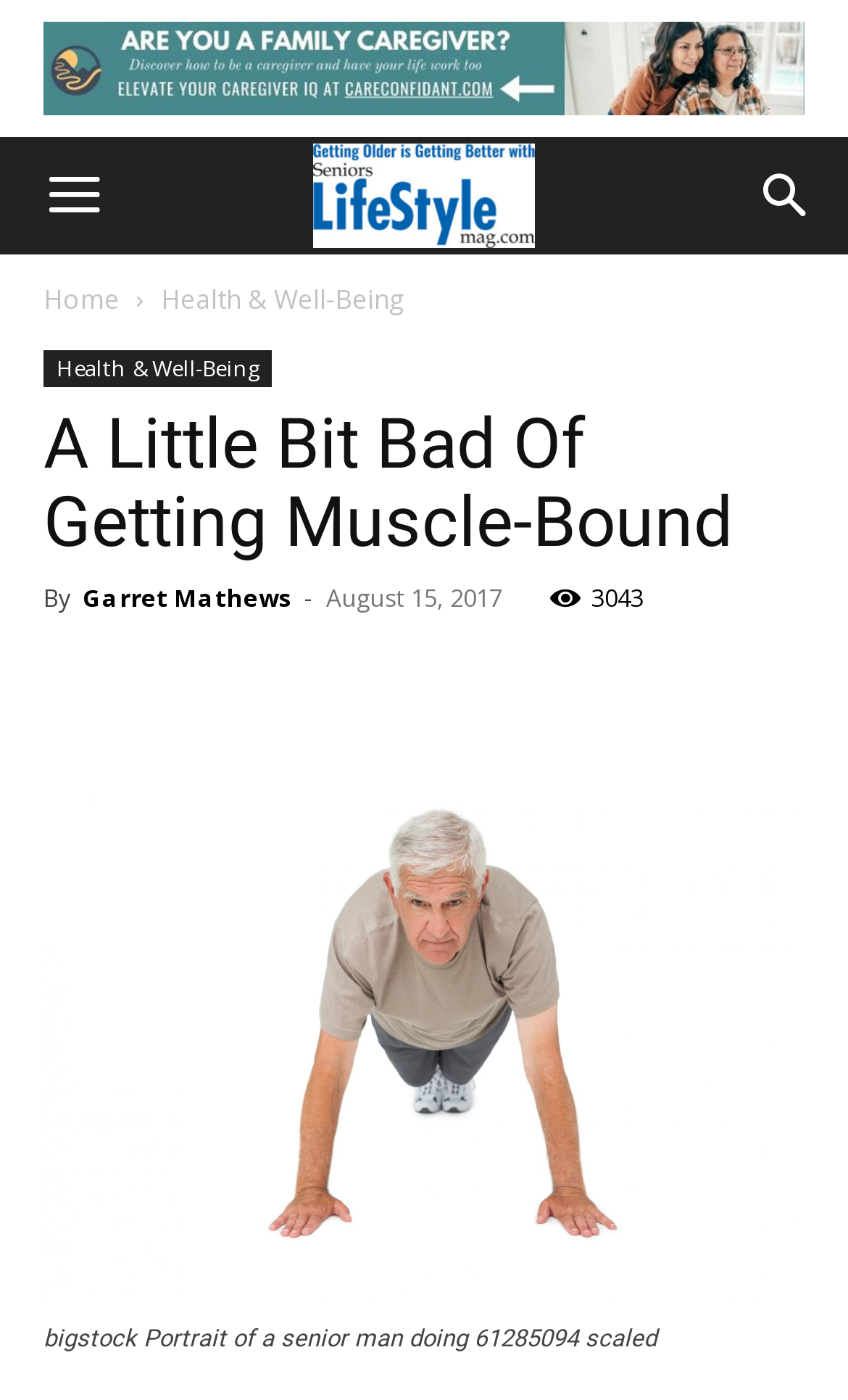How many links are there in the header section?
Using the image, respond with a single word or phrase.

6